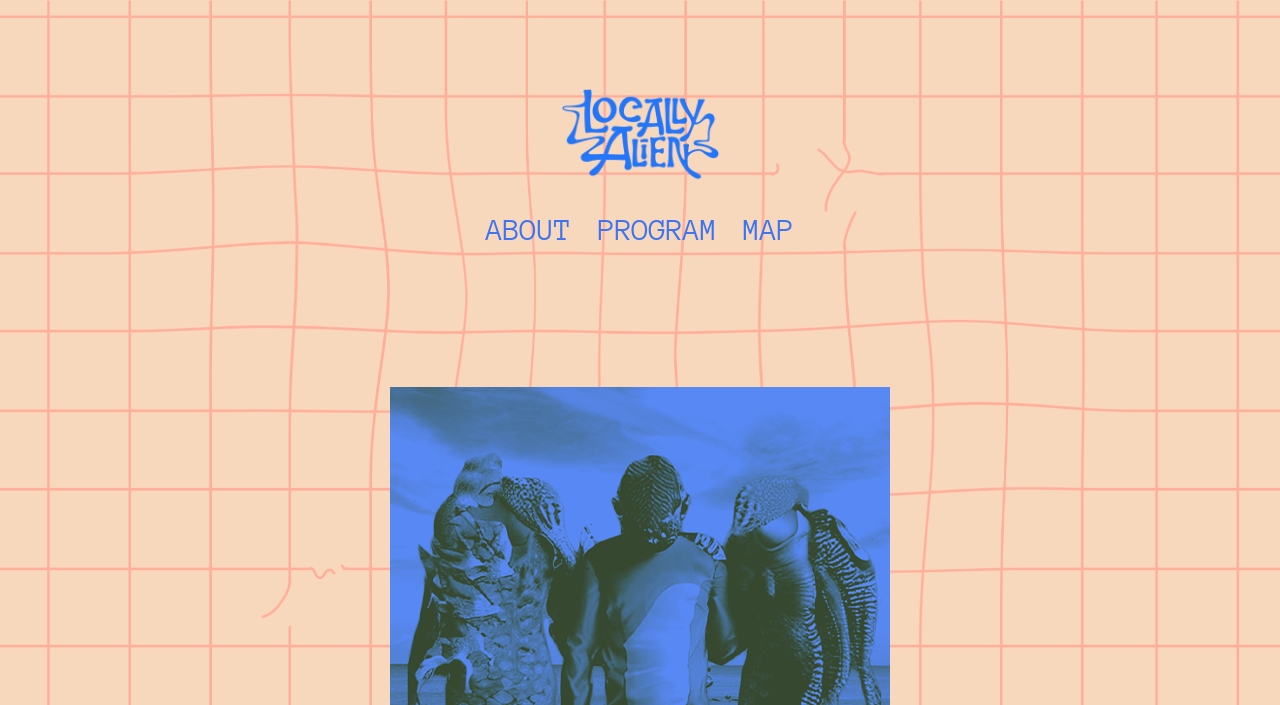Provide a one-word or short-phrase answer to the question:
What is the text on the top-left link?

Locally Alien